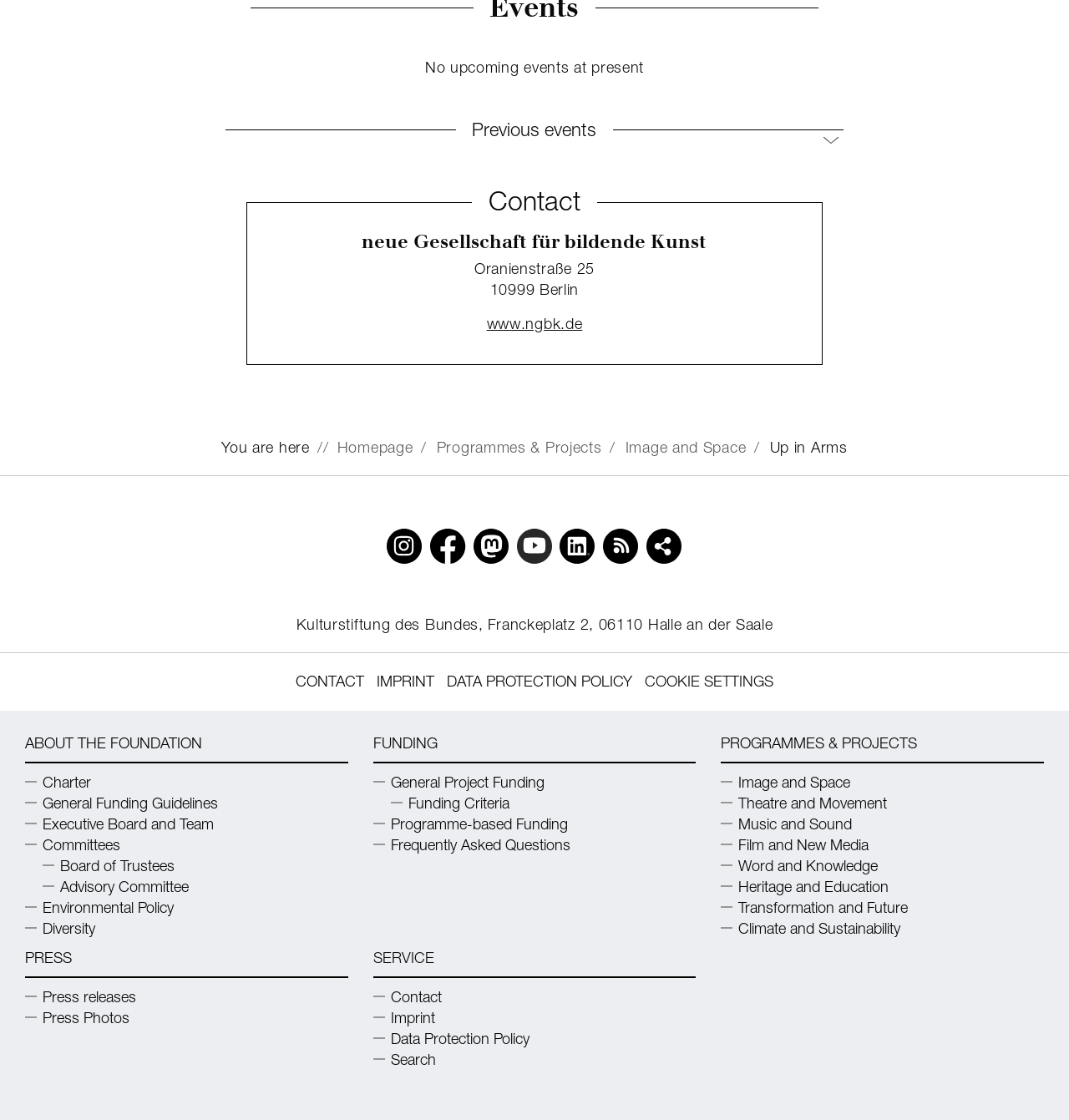Identify the bounding box coordinates of the specific part of the webpage to click to complete this instruction: "Check 'Image and Space'".

[0.585, 0.389, 0.698, 0.409]